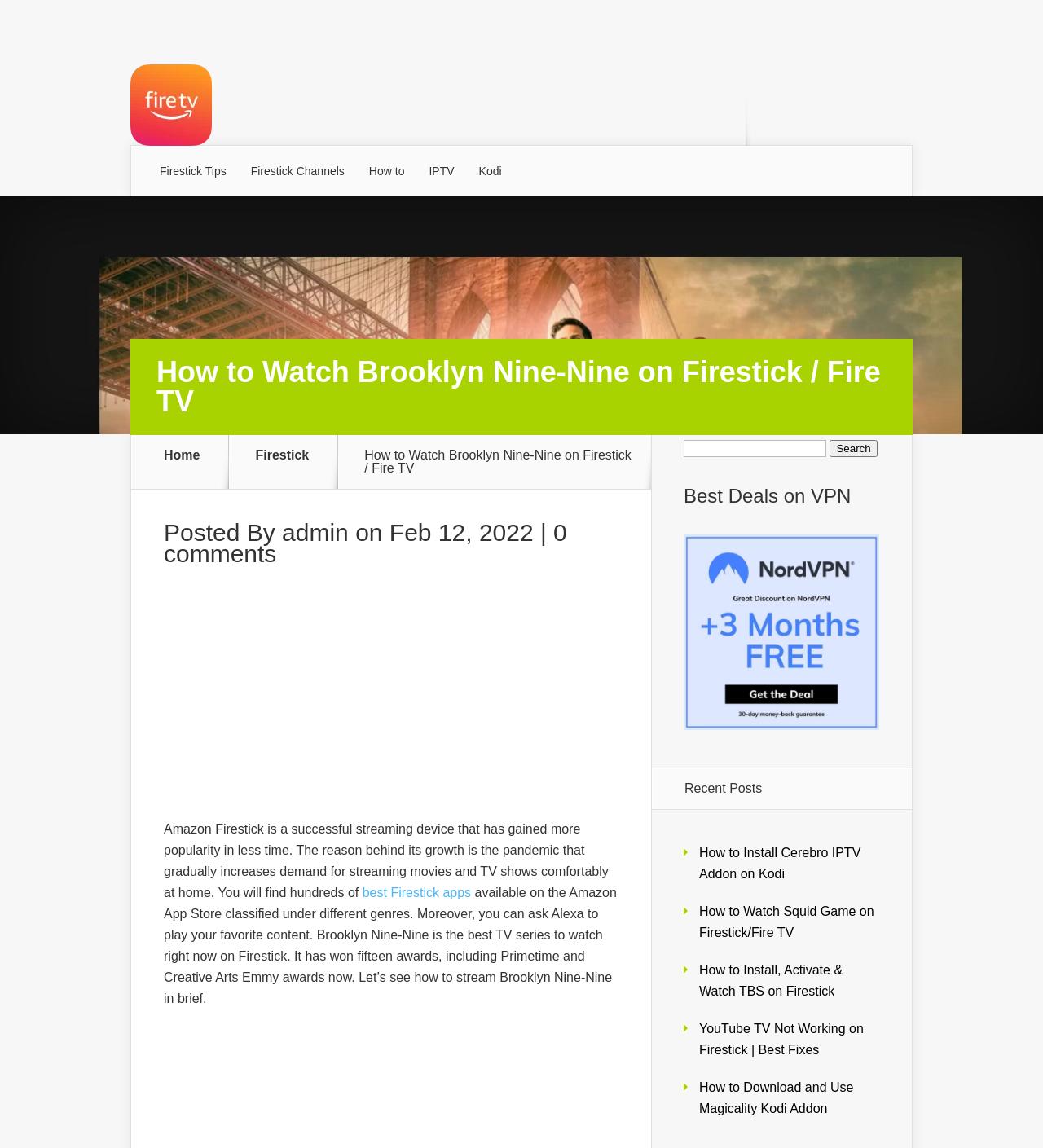Give a comprehensive overview of the webpage, including key elements.

This webpage is about watching Brooklyn Nine-Nine on Firestick or Fire TV. At the top, there is a logo image of "Firestick TV Tips" followed by a row of links, including "Firestick Tips", "Firestick Channels", "How to", "IPTV", and "Kodi". Below this row, there is a main heading that reads "How to Watch Brooklyn Nine-Nine on Firestick / Fire TV". 

On the left side, there are two columns of links. The first column has links to "Home" and "Firestick", while the second column has links to recent posts, including "How to Install Cerebro IPTV Addon on Kodi", "How to Watch Squid Game on Firestick/Fire TV", and more. 

In the main content area, there is a brief introduction to Amazon Firestick and its popularity, followed by a paragraph about Brooklyn Nine-Nine being a great TV series to watch on Firestick. The text then explains how to stream Brooklyn Nine-Nine in brief. 

On the right side, there is a search bar with a label "Search for:" and a button to submit the search query. Below the search bar, there is a section titled "Best Deals on VPN" with a link to "NordVPN Deal" accompanied by an image. 

At the bottom of the page, there is an advertisement iframe.